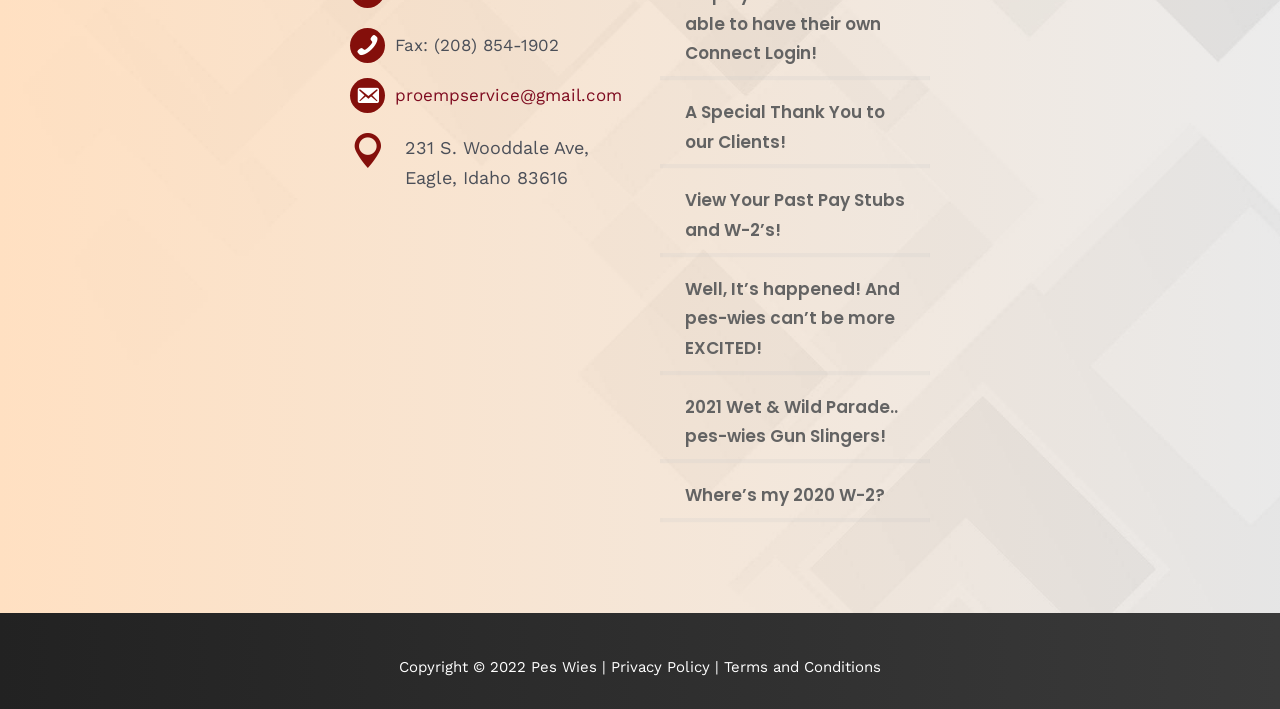Please examine the image and provide a detailed answer to the question: What year is mentioned in the copyright notice?

I found the year by looking at the StaticText element with the ID 415, which contains the text 'Copyright © 2022 Pes Wies |'.